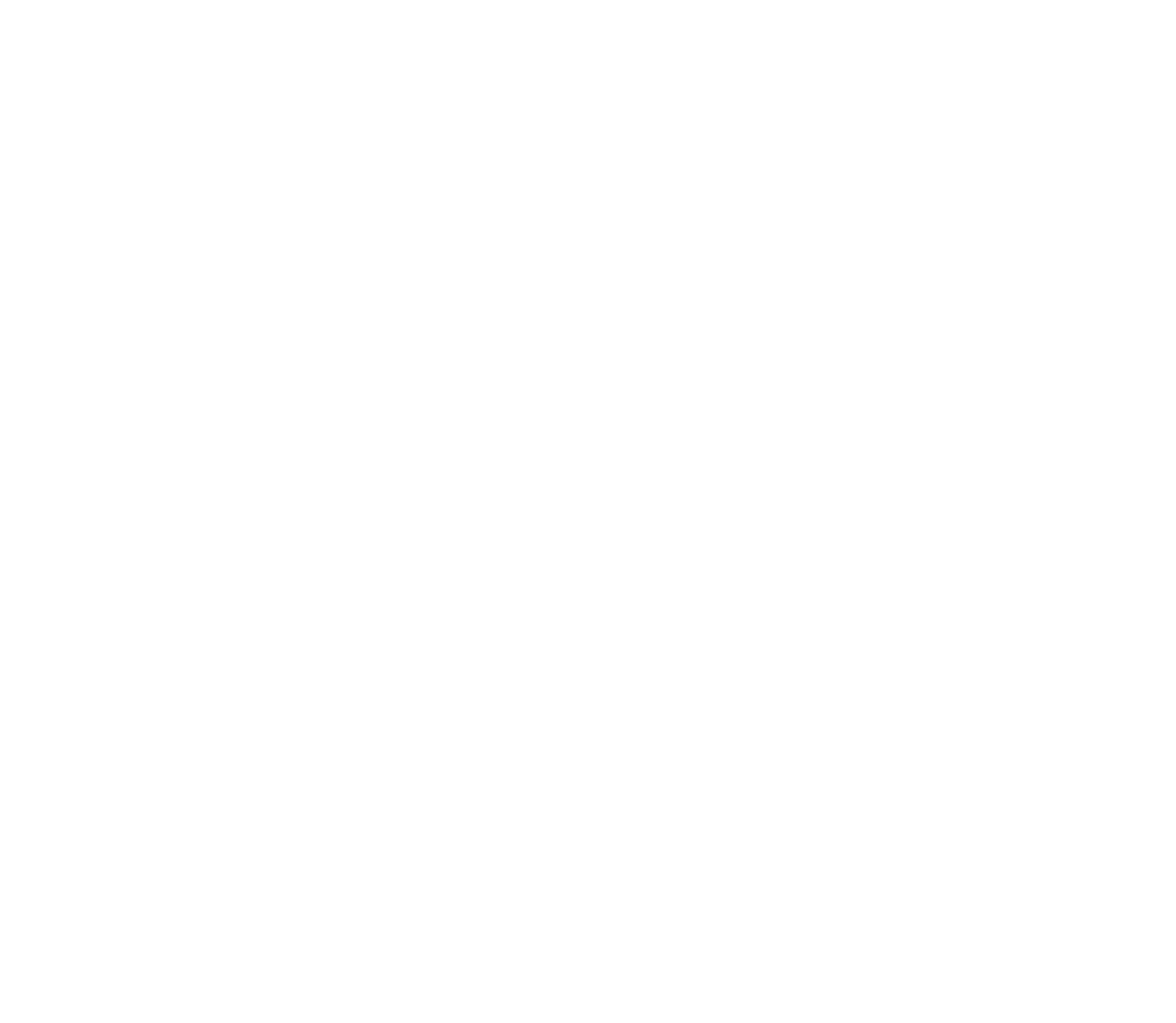Find the bounding box of the web element that fits this description: "aria-label="Toggle side menu"".

[0.041, 0.084, 0.075, 0.124]